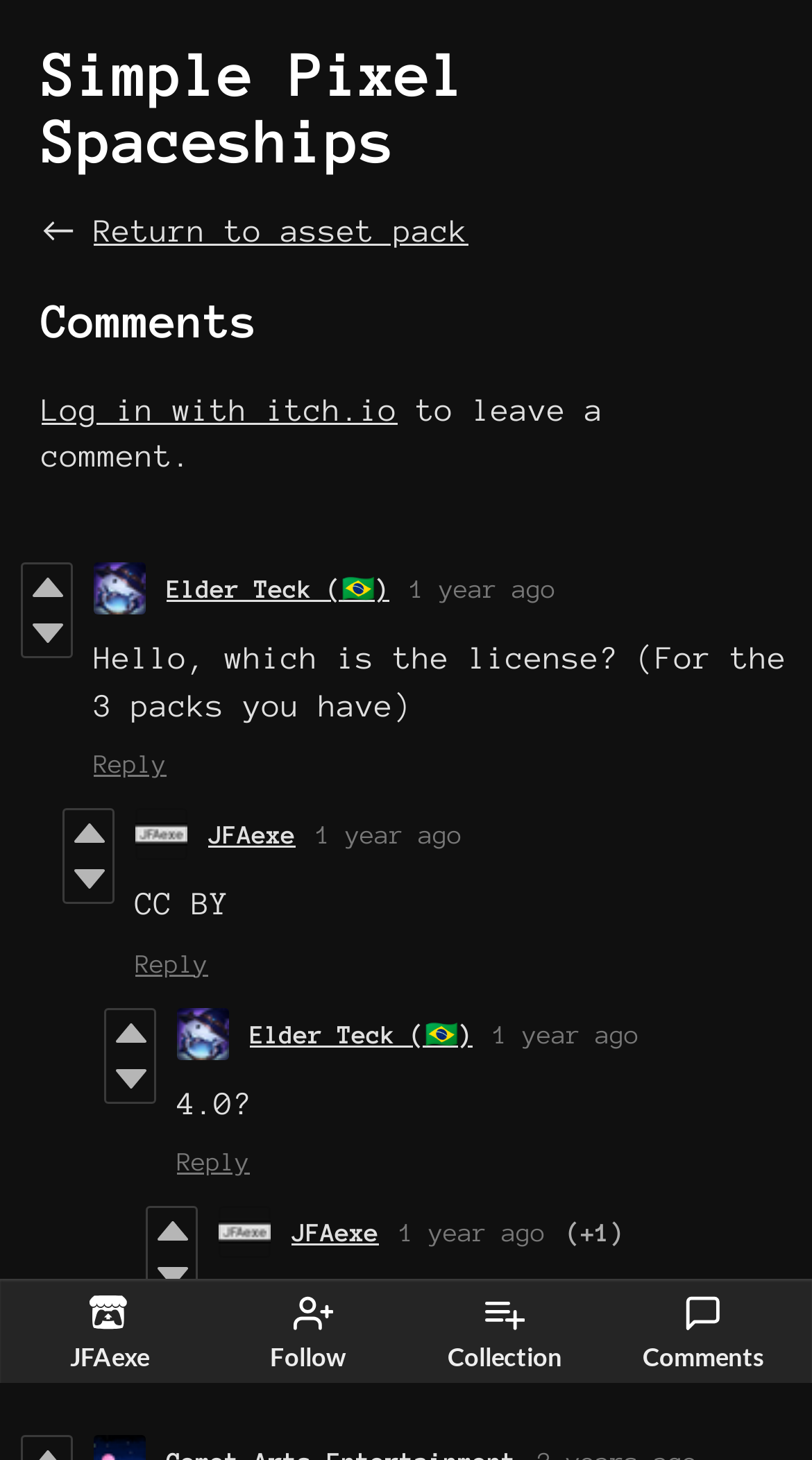Please determine the bounding box coordinates for the element that should be clicked to follow these instructions: "Vote up a comment".

[0.028, 0.387, 0.087, 0.418]